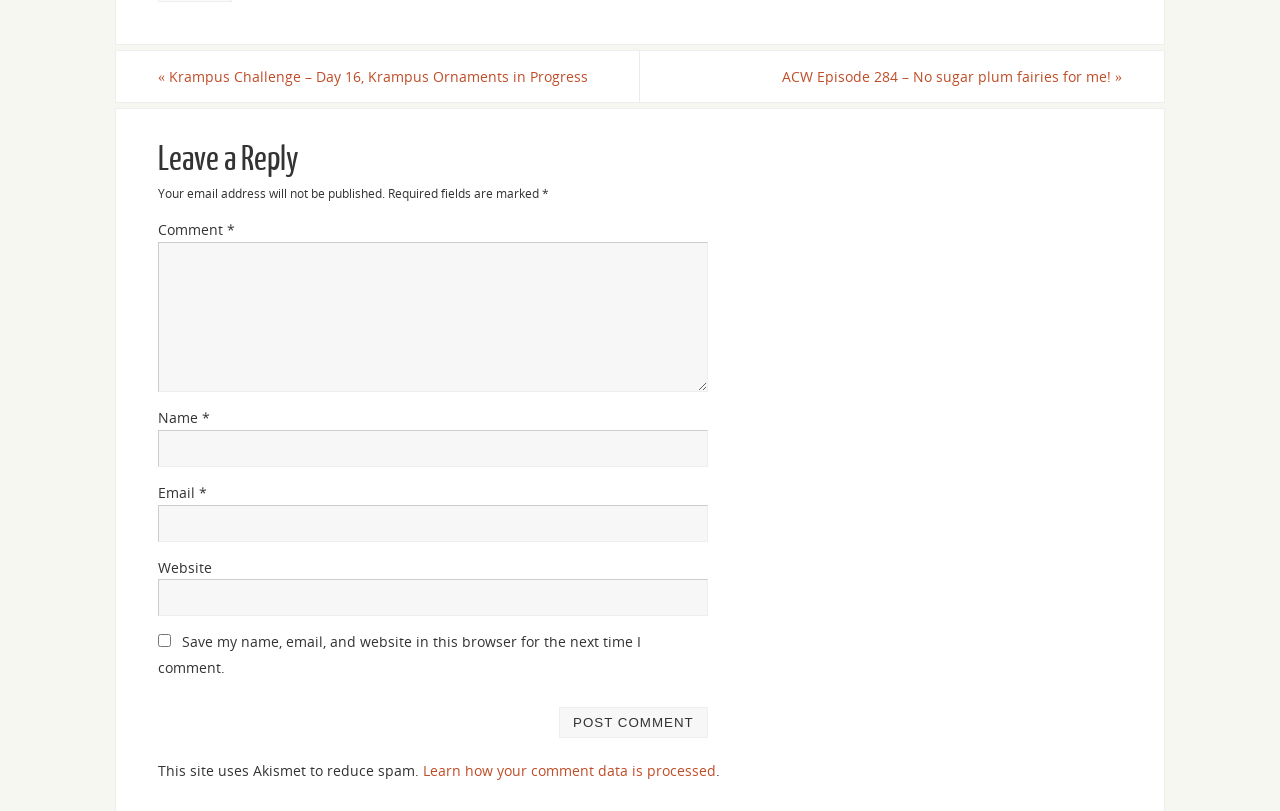Locate the bounding box coordinates of the element you need to click to accomplish the task described by this instruction: "Contact Us".

None